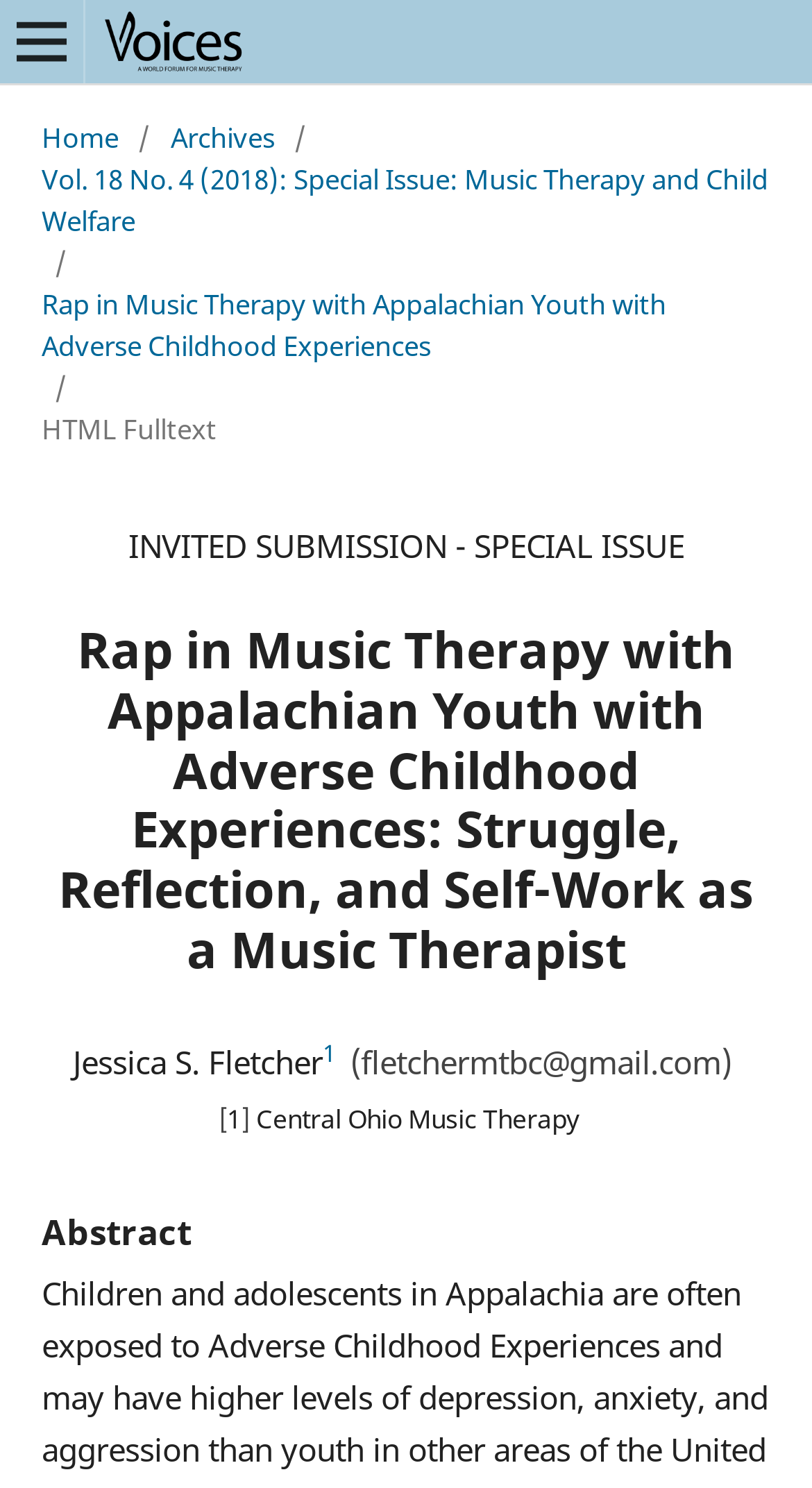What is the logo of the website?
Based on the screenshot, answer the question with a single word or phrase.

Voices-logo